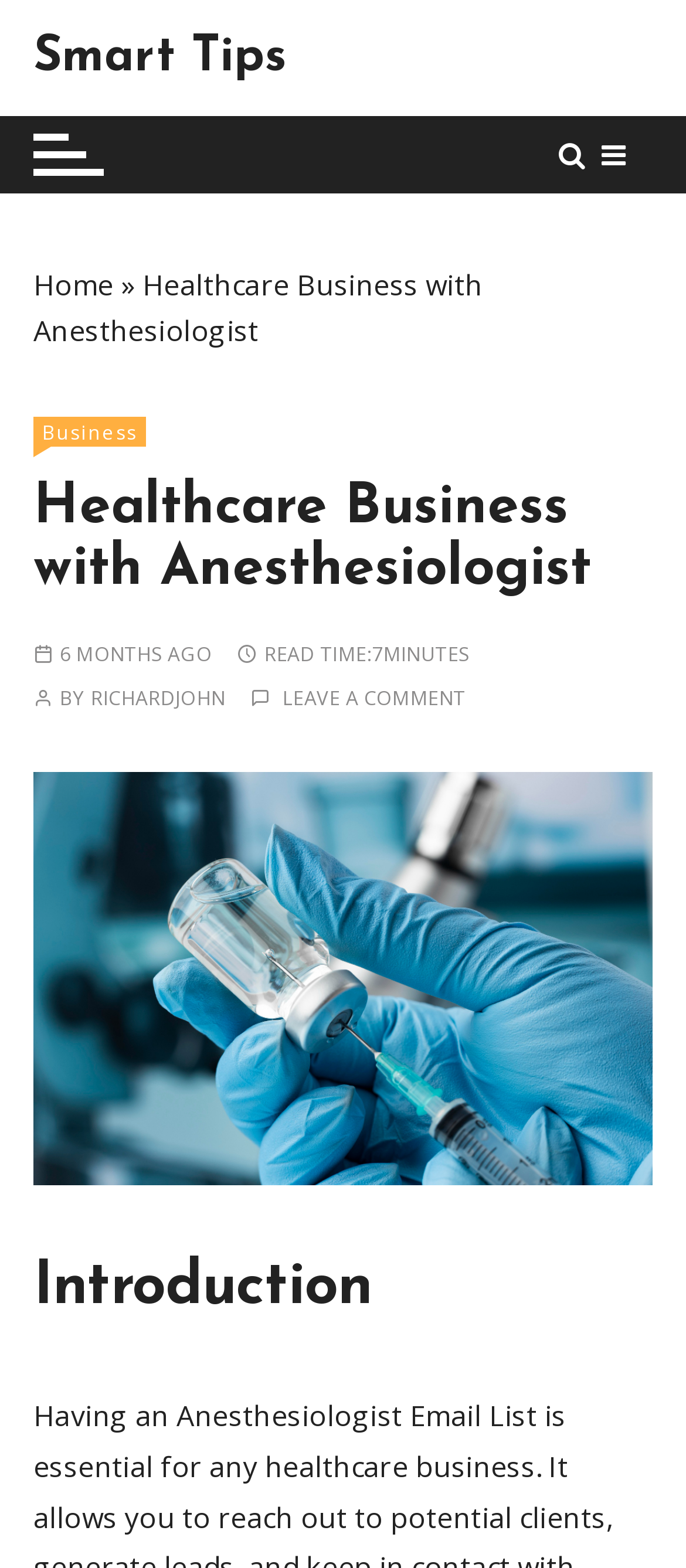How long does it take to read the article?
Based on the image, answer the question in a detailed manner.

The webpage displays the read time of the article as '7MINUTES' next to the 'READ TIME:' label, indicating that it takes approximately 7 minutes to read the article.